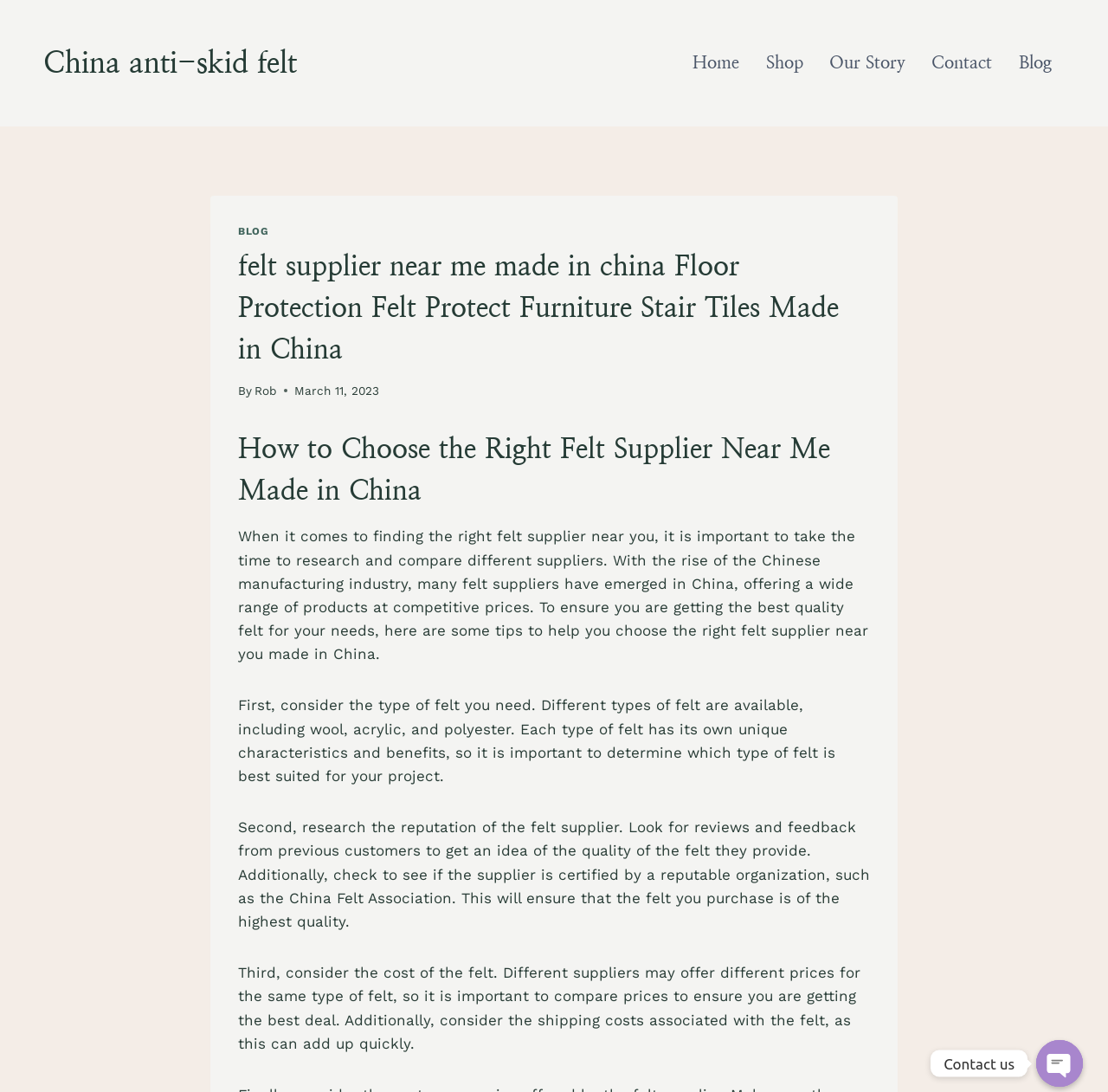Locate the bounding box coordinates of the region to be clicked to comply with the following instruction: "Click on the 'Home' link". The coordinates must be four float numbers between 0 and 1, in the form [left, top, right, bottom].

[0.613, 0.02, 0.679, 0.096]